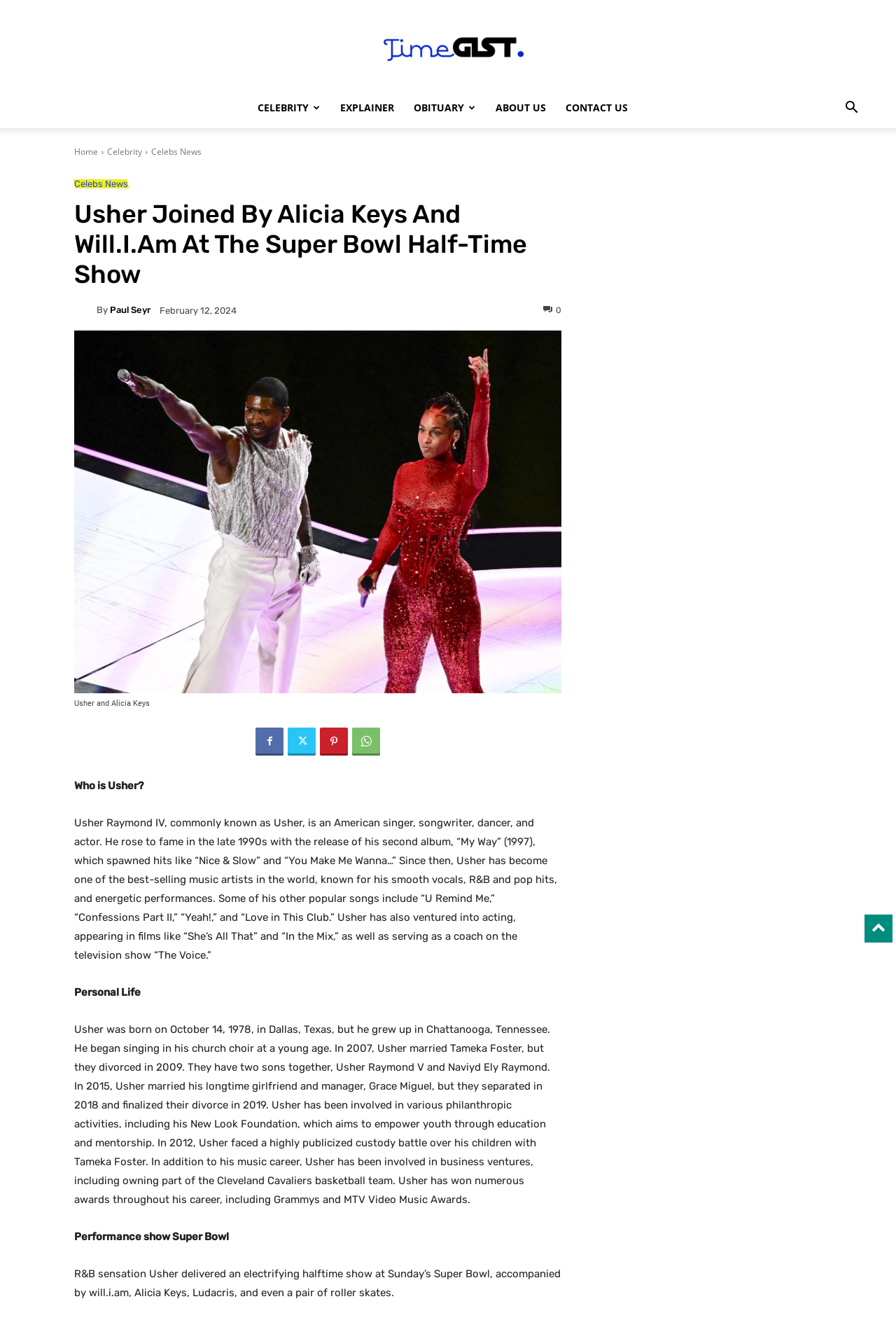Extract the text of the main heading from the webpage.

Usher Joined By Alicia Keys And Will.I.Am At The Super Bowl Half-Time Show